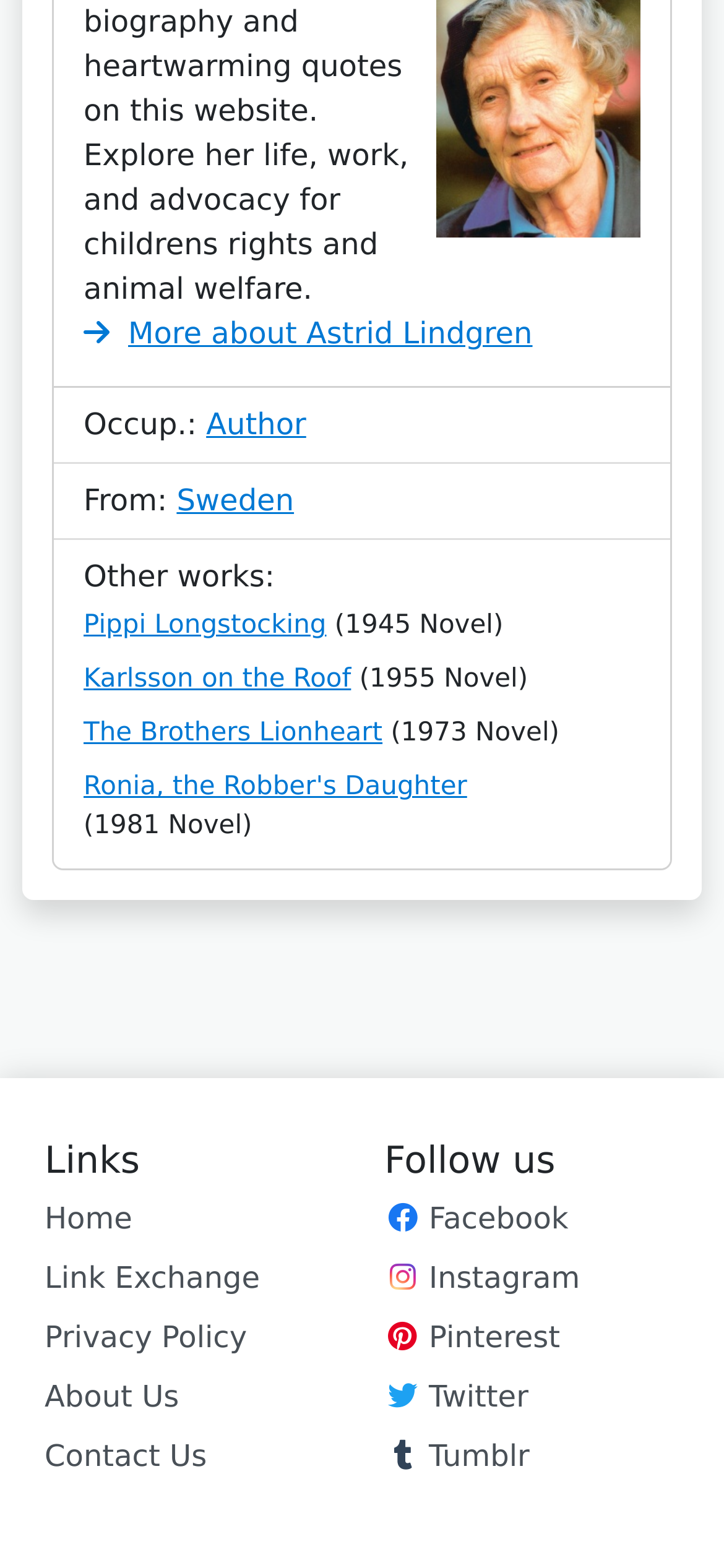Find the bounding box coordinates of the clickable element required to execute the following instruction: "Explore works from Sweden". Provide the coordinates as four float numbers between 0 and 1, i.e., [left, top, right, bottom].

[0.244, 0.308, 0.406, 0.331]